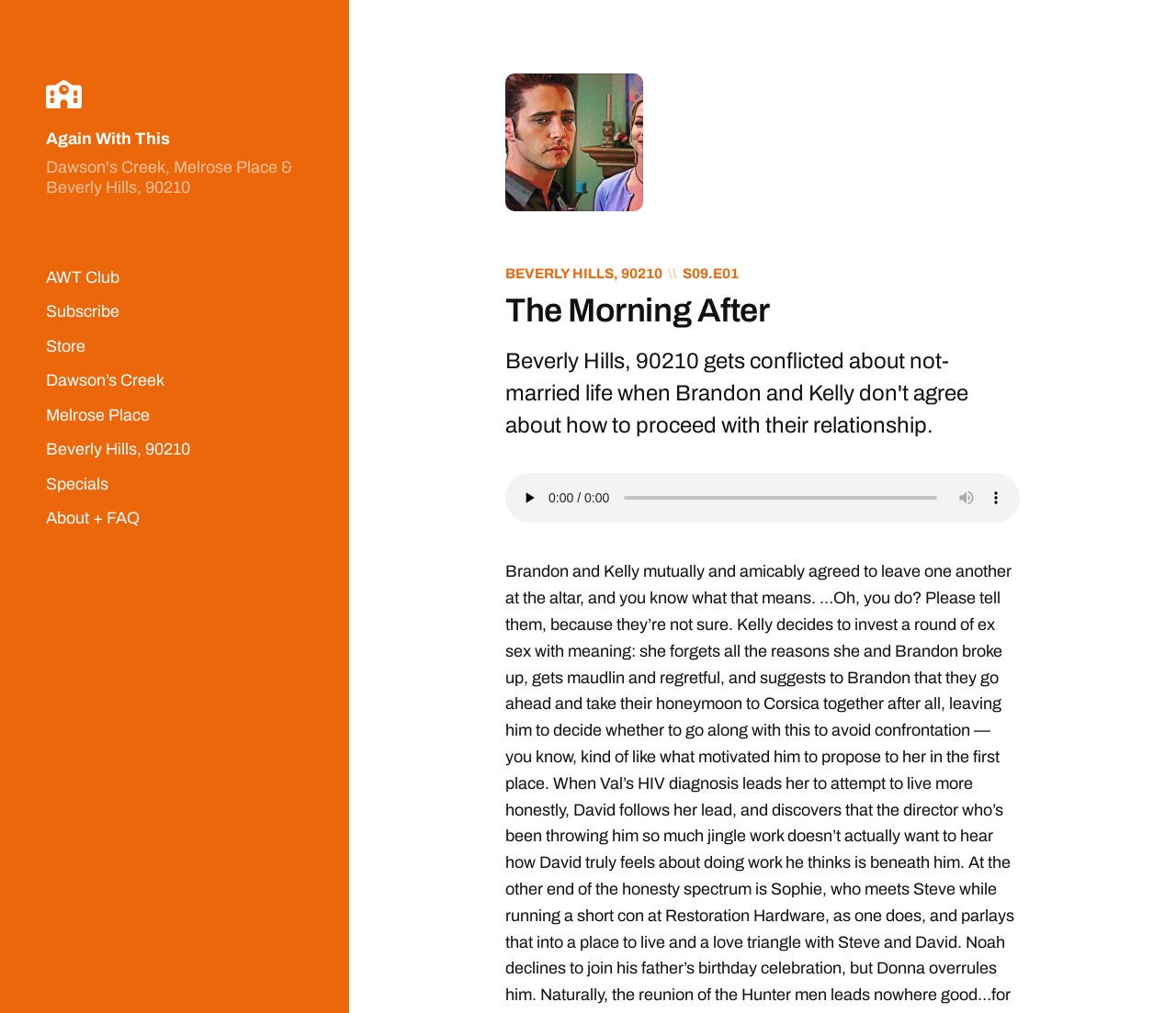Please locate the bounding box coordinates of the region I need to click to follow this instruction: "Click the 'calmodulin' link".

None